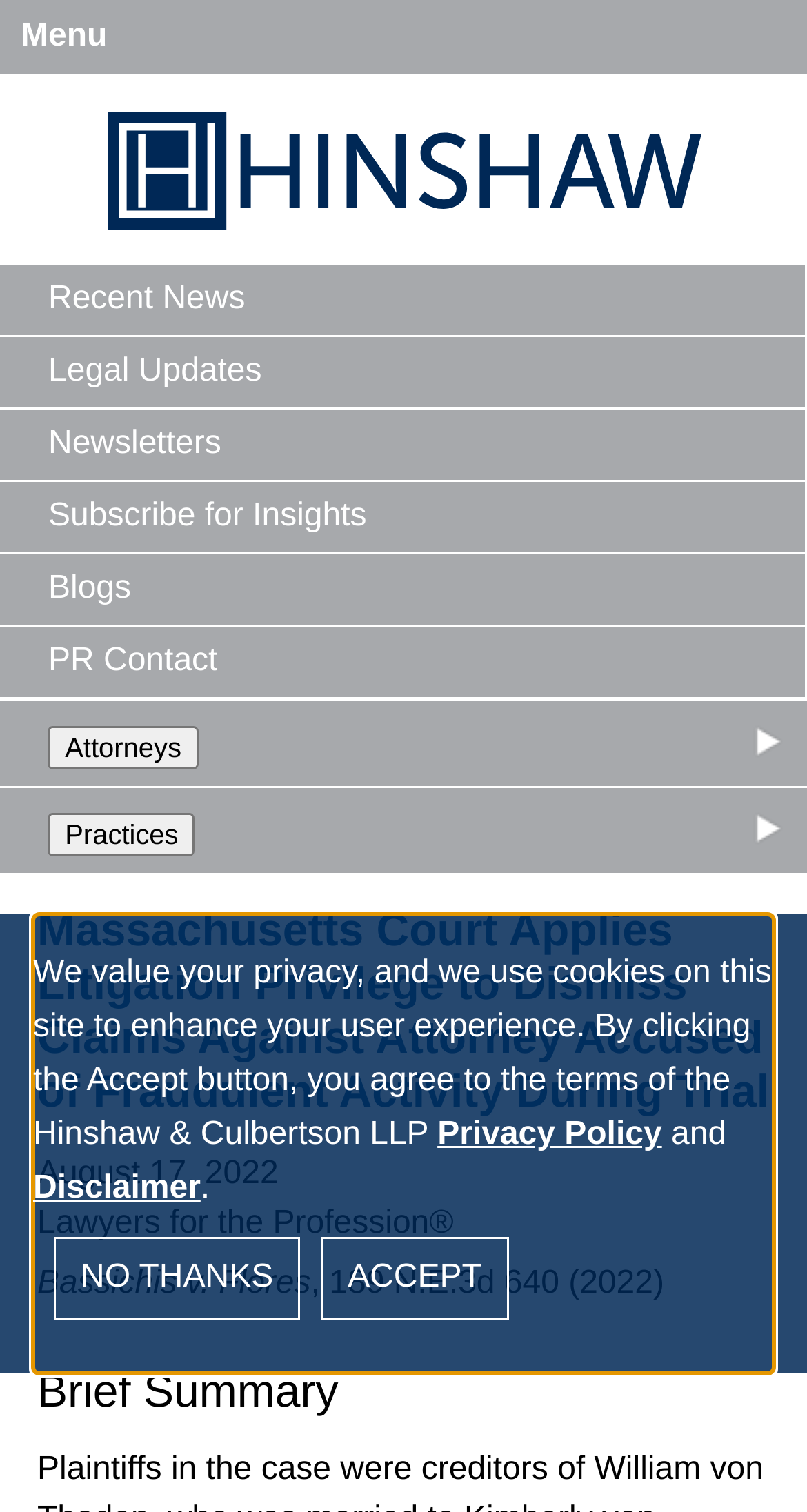Given the element description "Main Content" in the screenshot, predict the bounding box coordinates of that UI element.

[0.179, 0.007, 0.5, 0.053]